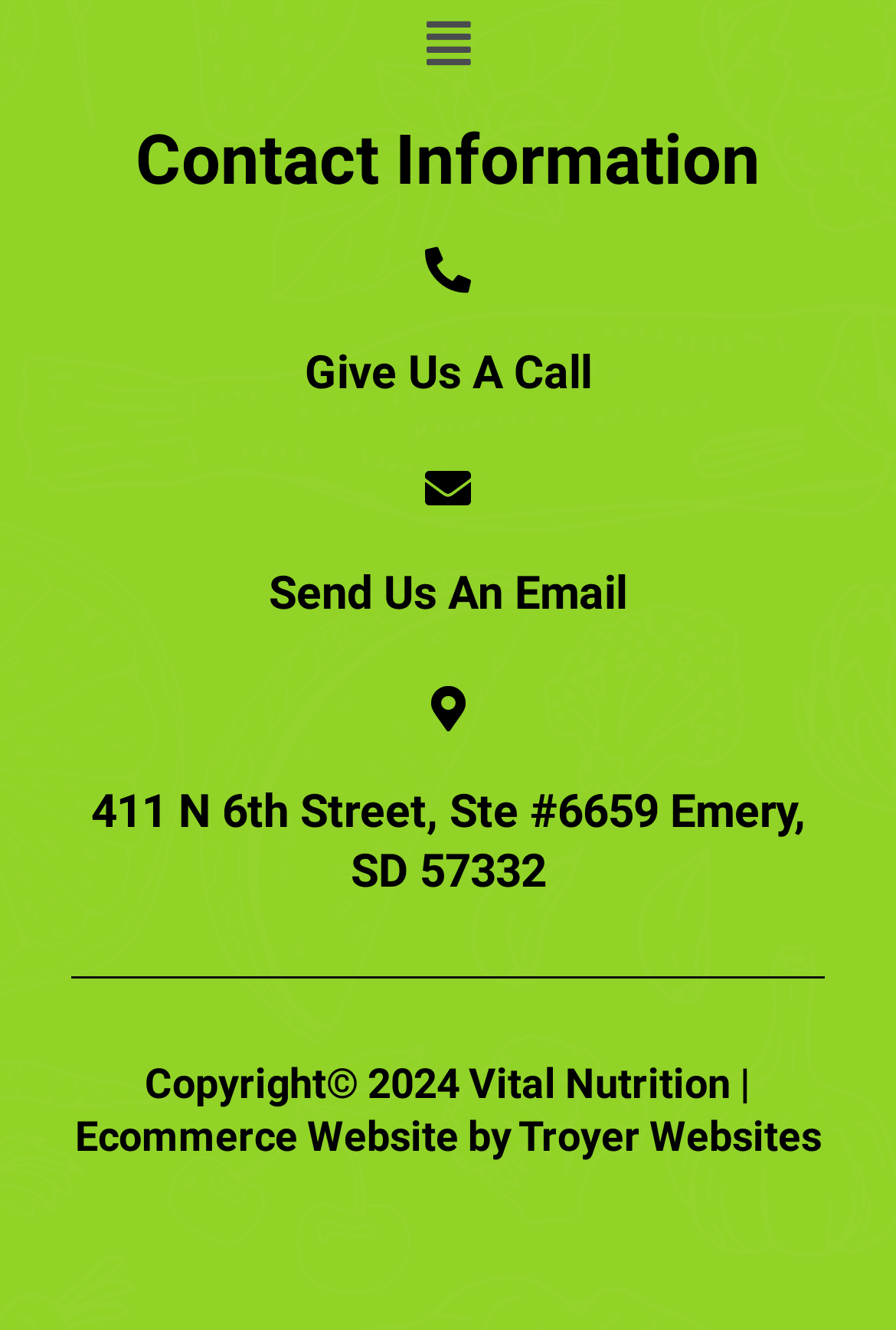Based on the element description, predict the bounding box coordinates (top-left x, top-left y, bottom-right x, bottom-right y) for the UI element in the screenshot: Give Us A Call

[0.34, 0.26, 0.66, 0.301]